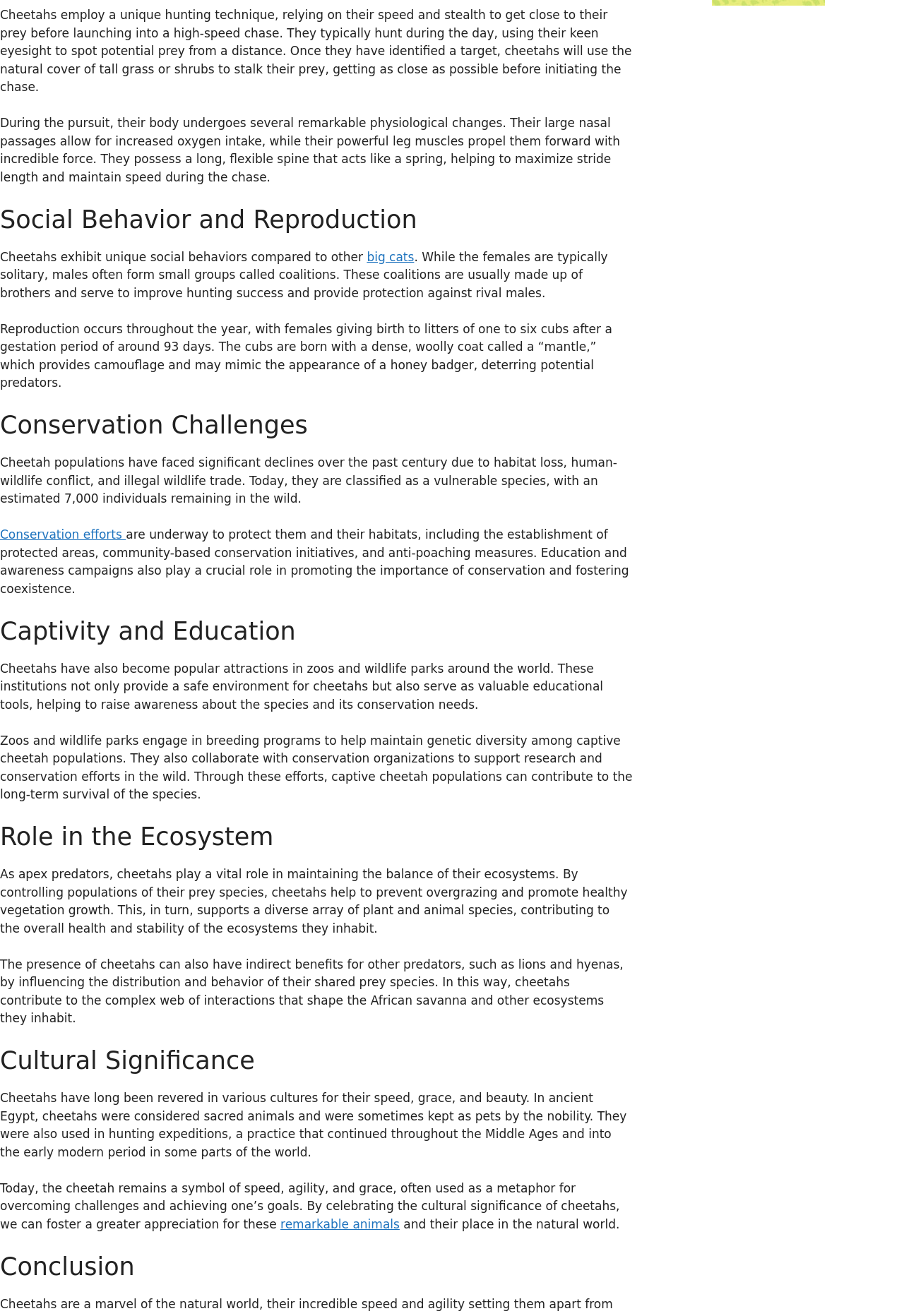How many cubs do cheetahs typically give birth to?
Using the image as a reference, deliver a detailed and thorough answer to the question.

The webpage states that cheetahs give birth to litters of one to six cubs after a gestation period of around 93 days. This information is found in the section about reproduction.